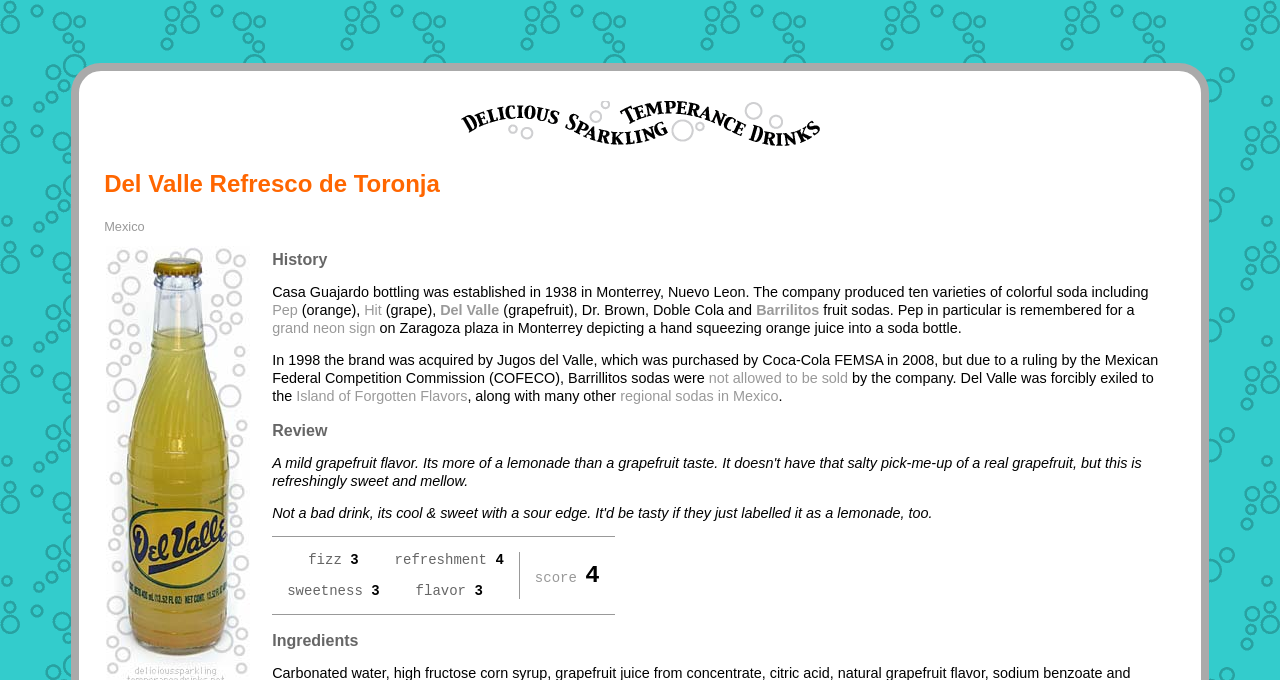What is the name of the sparkling temperance drink?
Using the information presented in the image, please offer a detailed response to the question.

Based on the webpage title and the image with the text 'Delicious Sparkling Temperance Drinks', I can infer that the name of the sparkling temperance drink is Del Valle Refresco de Toronja.